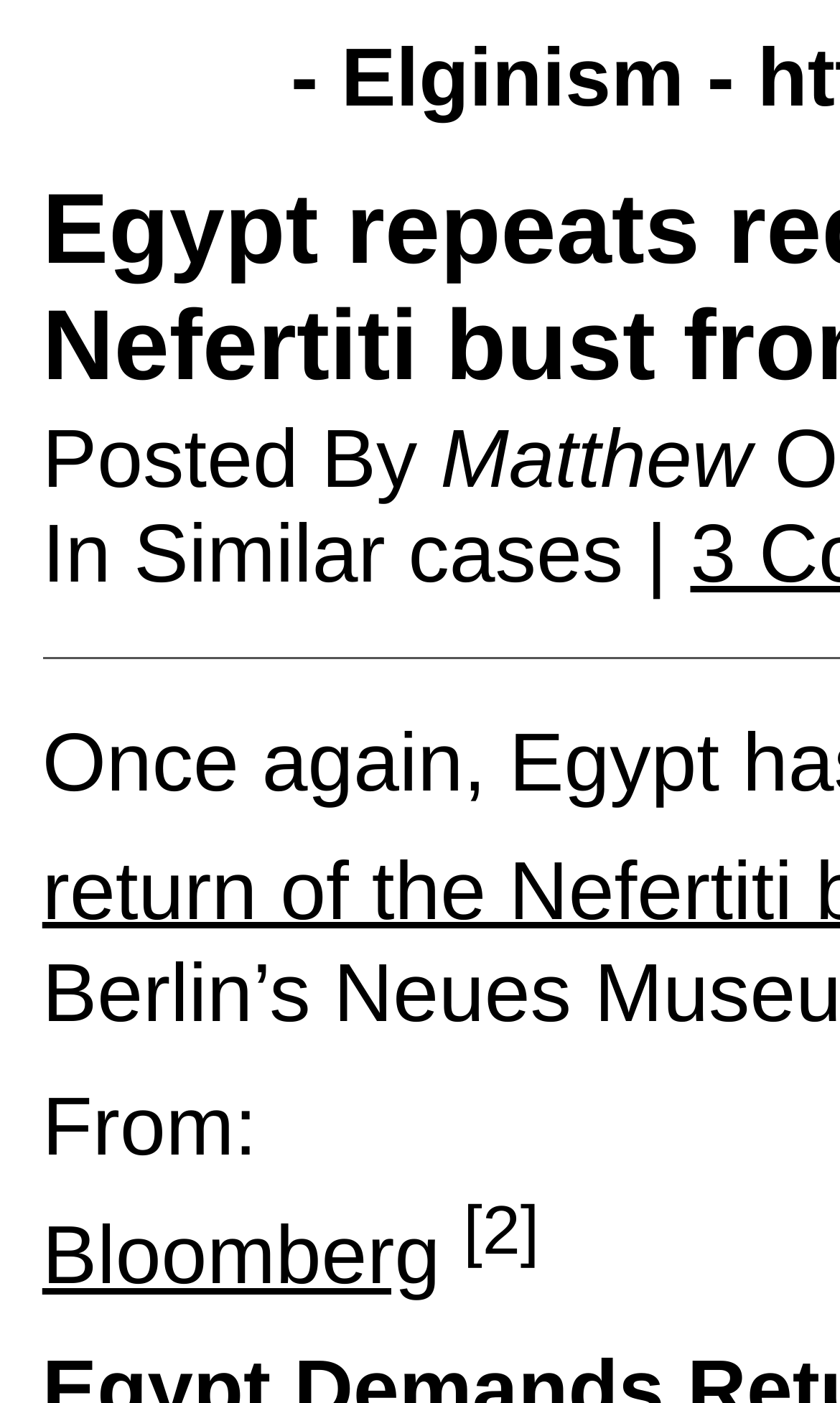What is the name of the website?
Please provide a single word or phrase answer based on the image.

Elginism